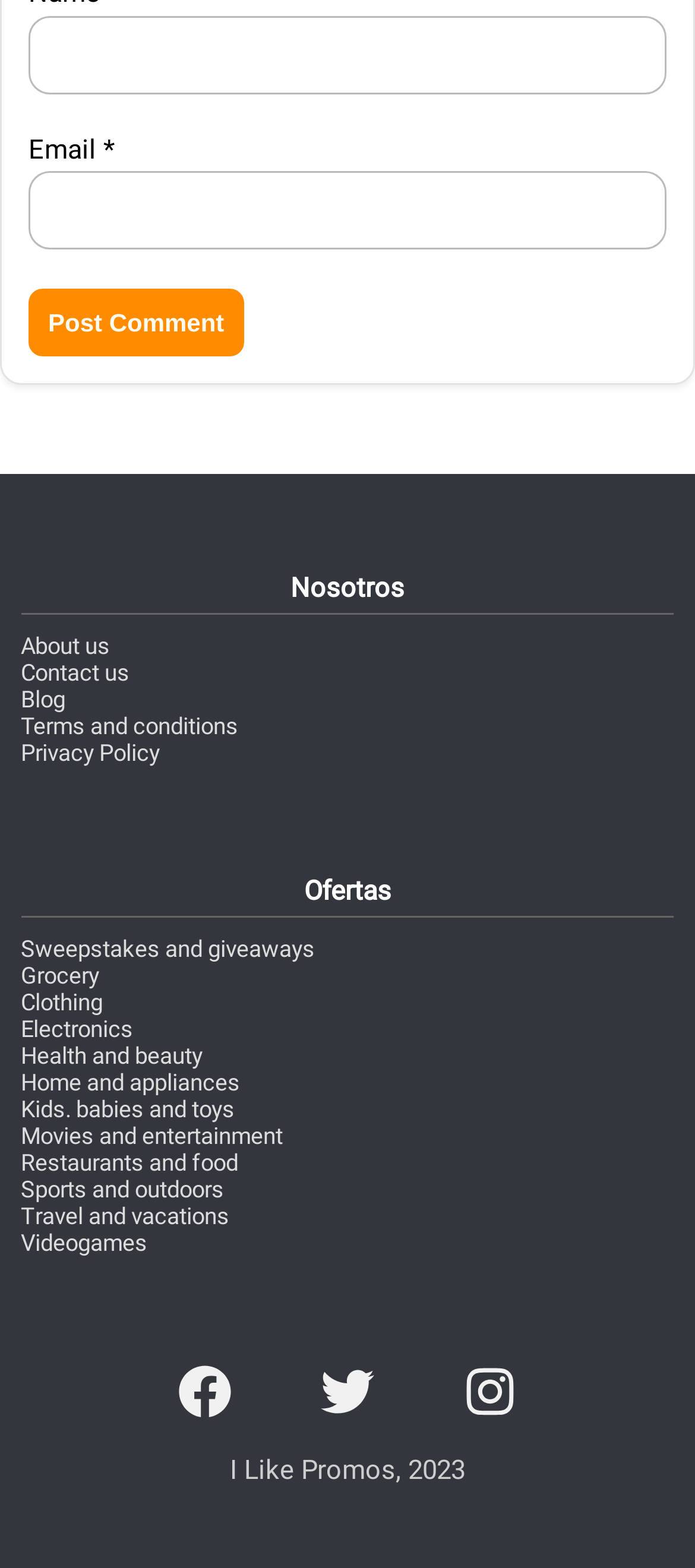Find the bounding box coordinates for the HTML element specified by: "Videogames".

[0.03, 0.785, 0.212, 0.802]